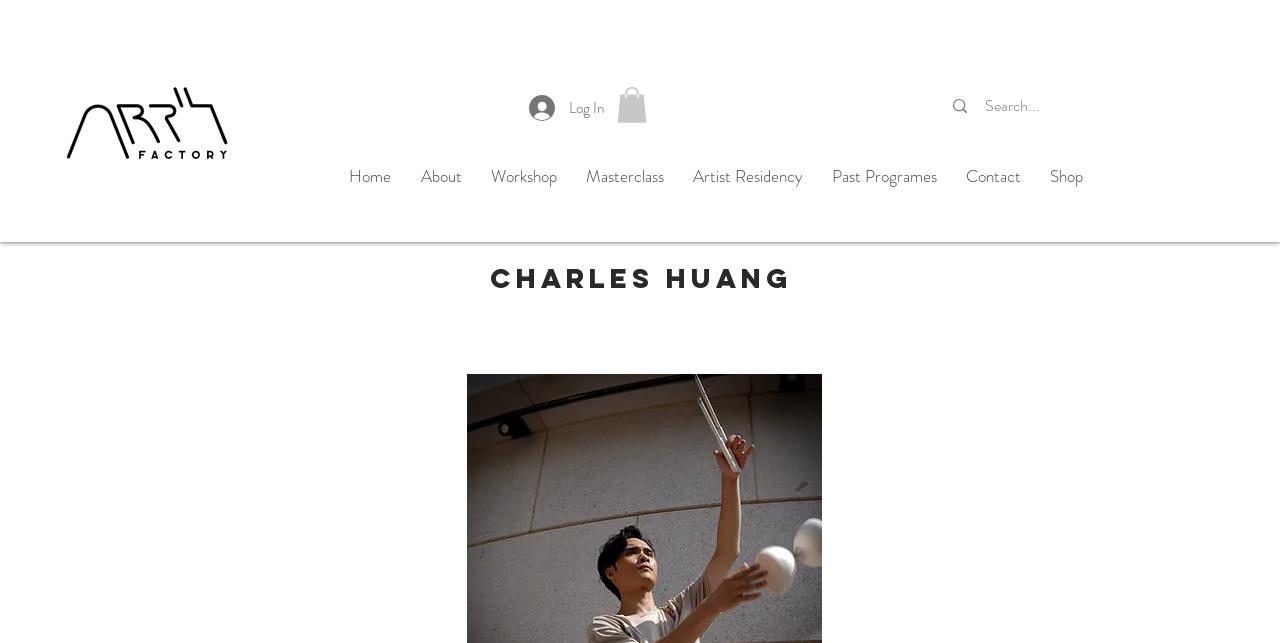Is there a login button?
Using the image as a reference, give a one-word or short phrase answer.

Yes